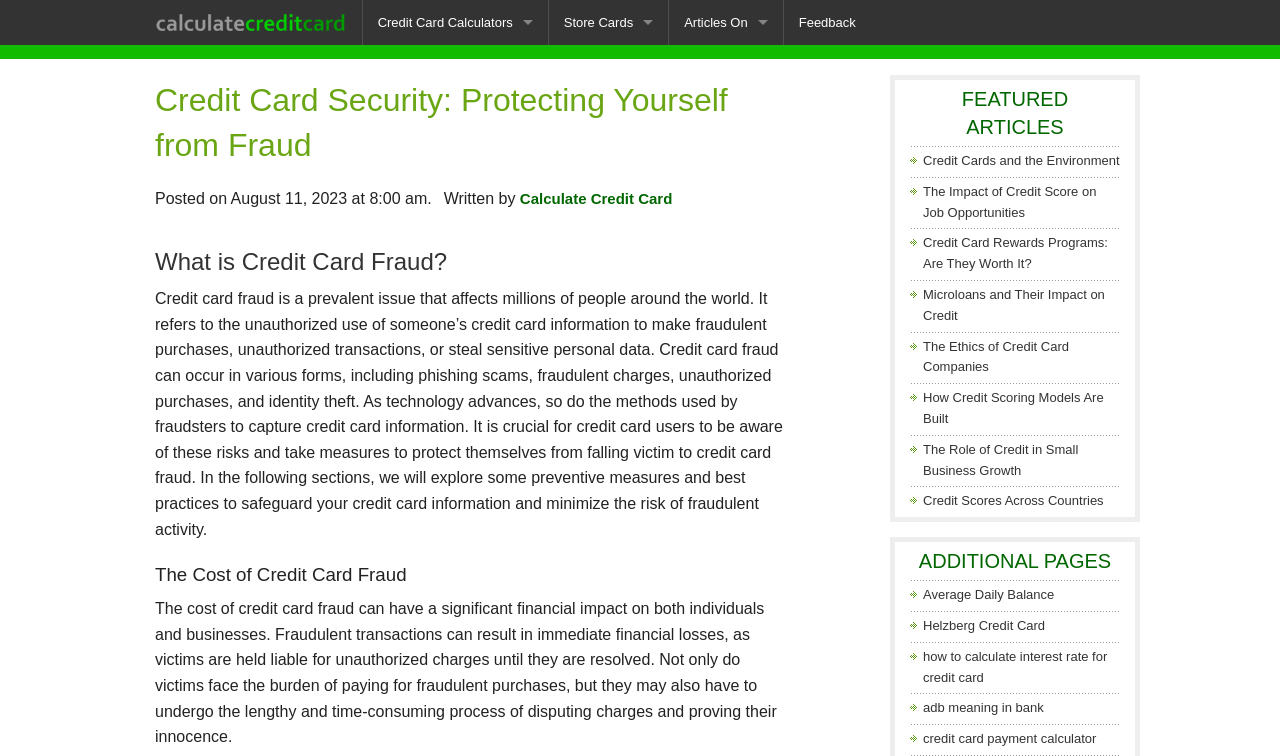Specify the bounding box coordinates of the element's region that should be clicked to achieve the following instruction: "Read the article about Credit Card Security". The bounding box coordinates consist of four float numbers between 0 and 1, in the format [left, top, right, bottom].

[0.121, 0.103, 0.618, 0.222]